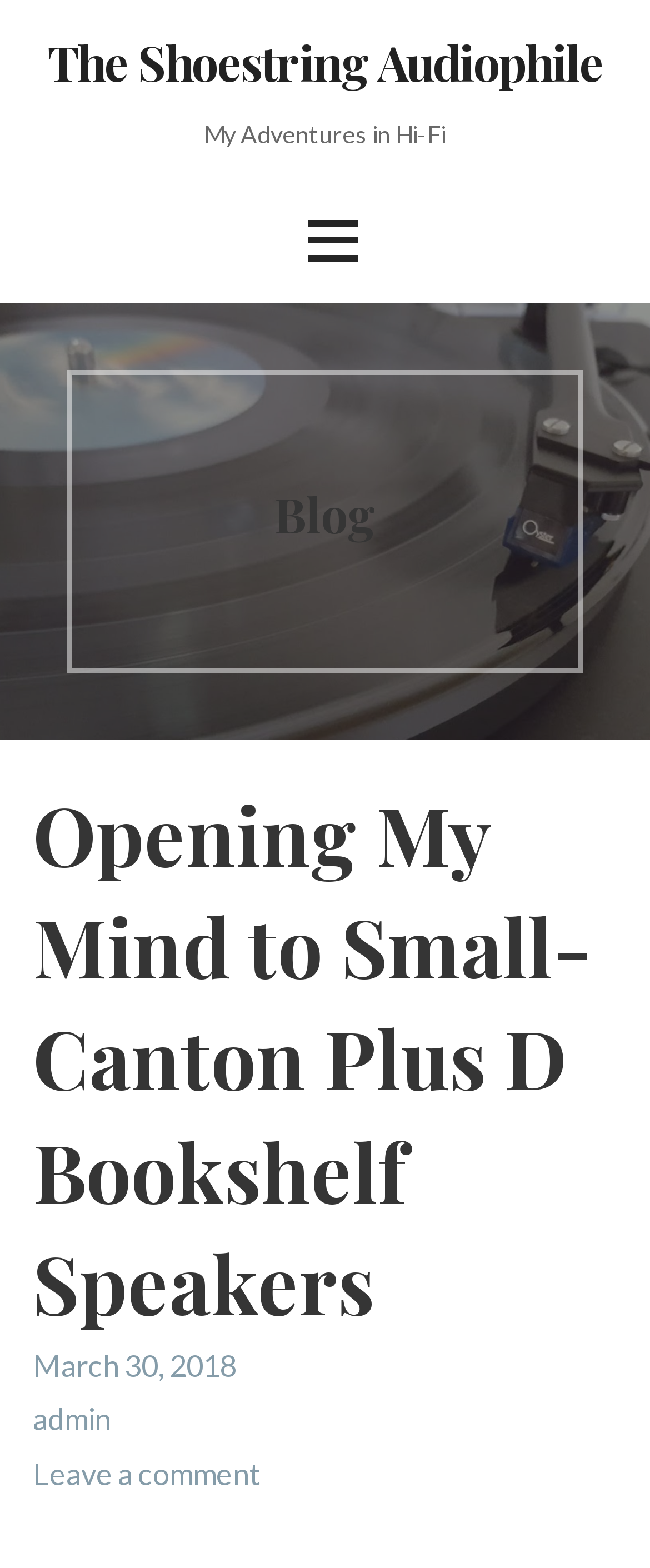Can you find the bounding box coordinates for the UI element given this description: "admin"? Provide the coordinates as four float numbers between 0 and 1: [left, top, right, bottom].

[0.051, 0.893, 0.171, 0.917]